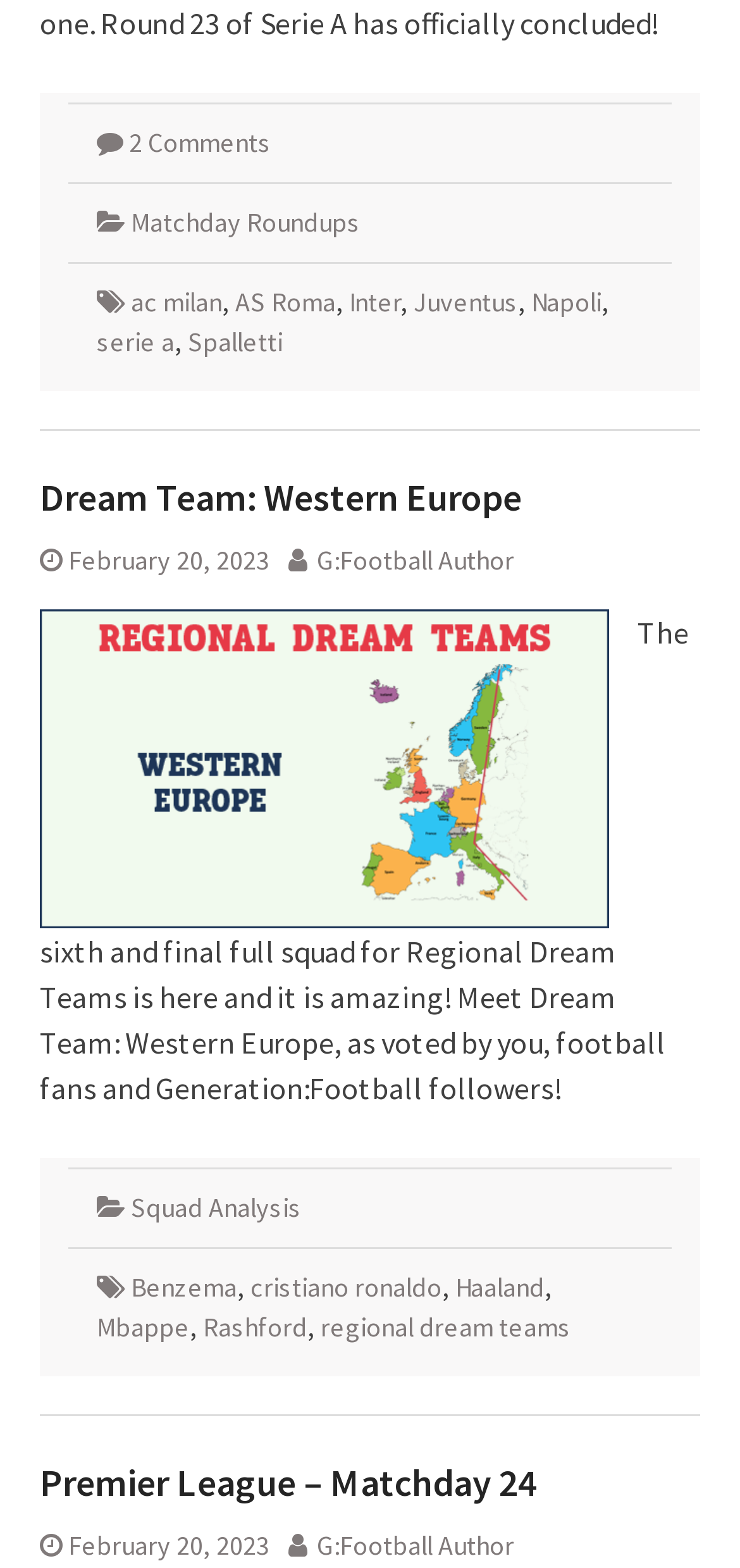Determine the bounding box coordinates of the section to be clicked to follow the instruction: "Read about Premier League – Matchday 24". The coordinates should be given as four float numbers between 0 and 1, formatted as [left, top, right, bottom].

[0.053, 0.93, 0.725, 0.96]